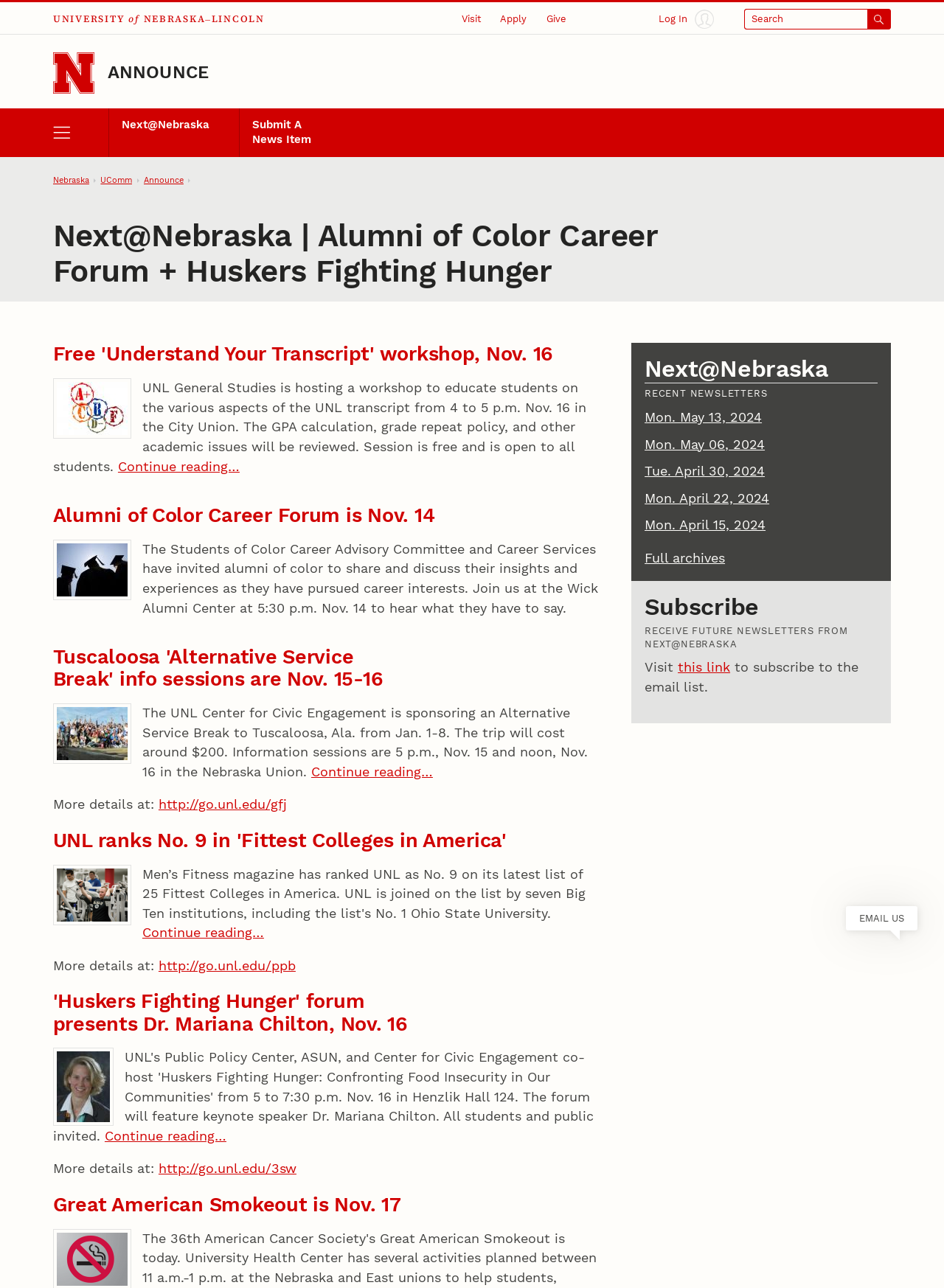What is the ranking of UNL in 'Fittest Colleges in America'?
Provide a detailed and well-explained answer to the question.

I found the answer by reading the article with the heading 'UNL ranks No. 9 in 'Fittest Colleges in America'', which describes the ranking of UNL.